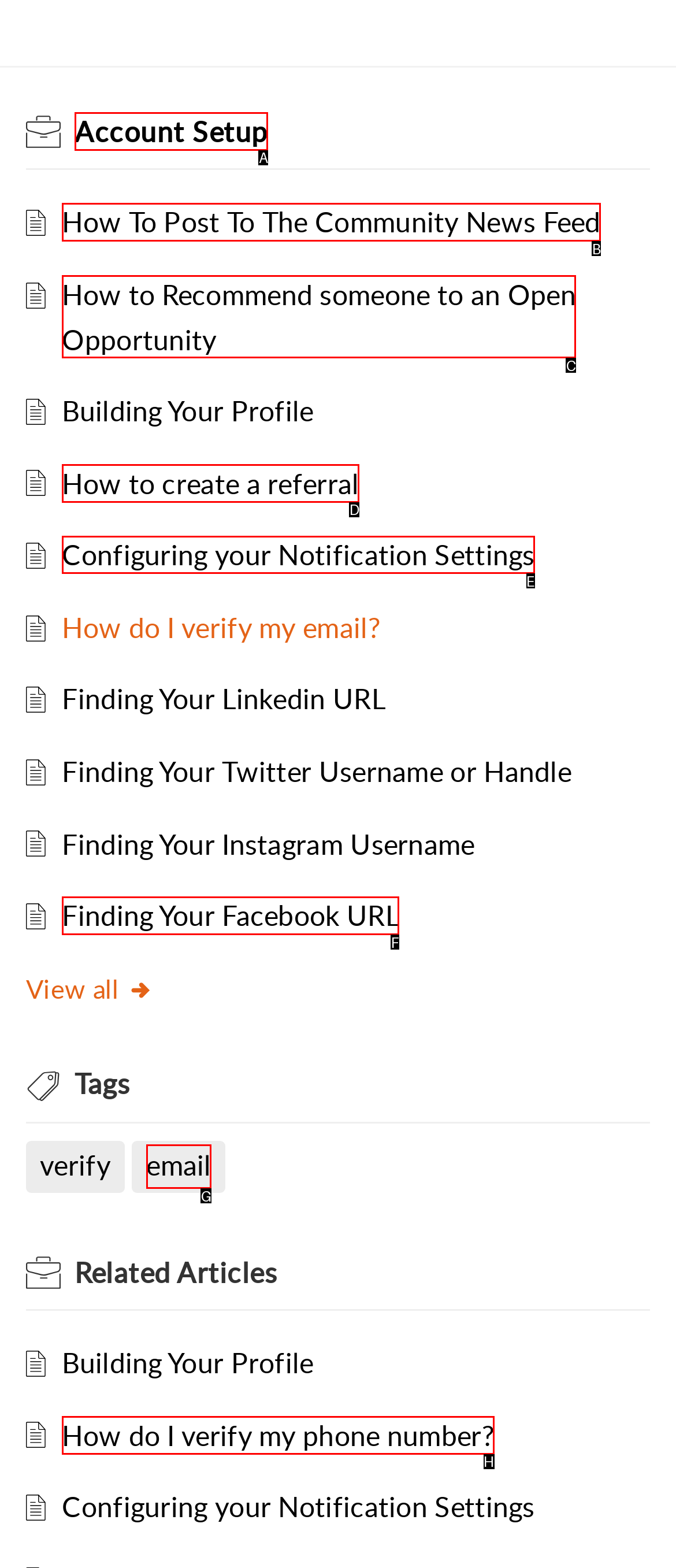Choose the letter of the option that needs to be clicked to perform the task: Explore CULTURE & SOCIETY. Answer with the letter.

None